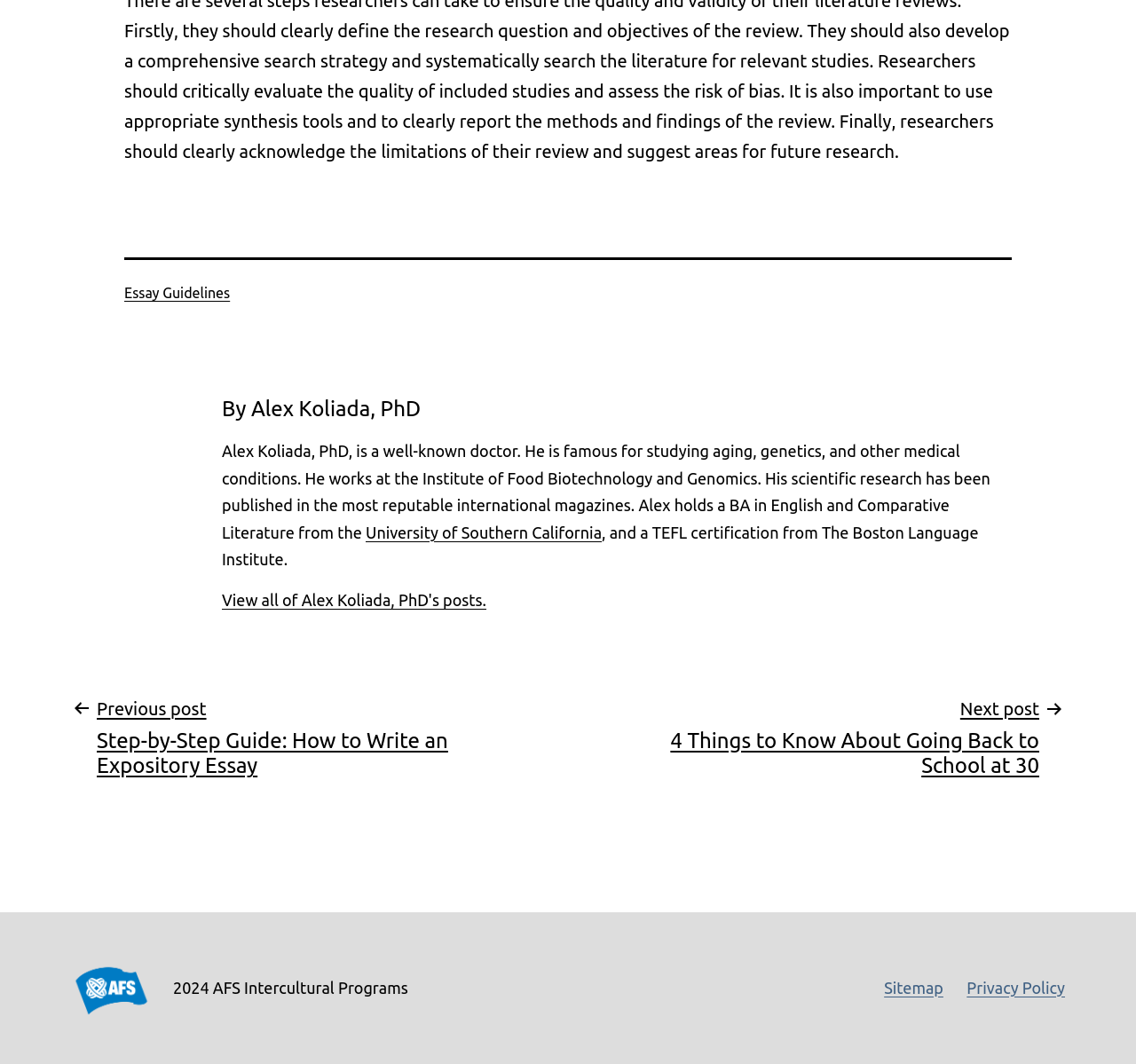Given the element description University of Southern California, predict the bounding box coordinates for the UI element in the webpage screenshot. The format should be (top-left x, top-left y, bottom-right x, bottom-right y), and the values should be between 0 and 1.

[0.322, 0.492, 0.53, 0.509]